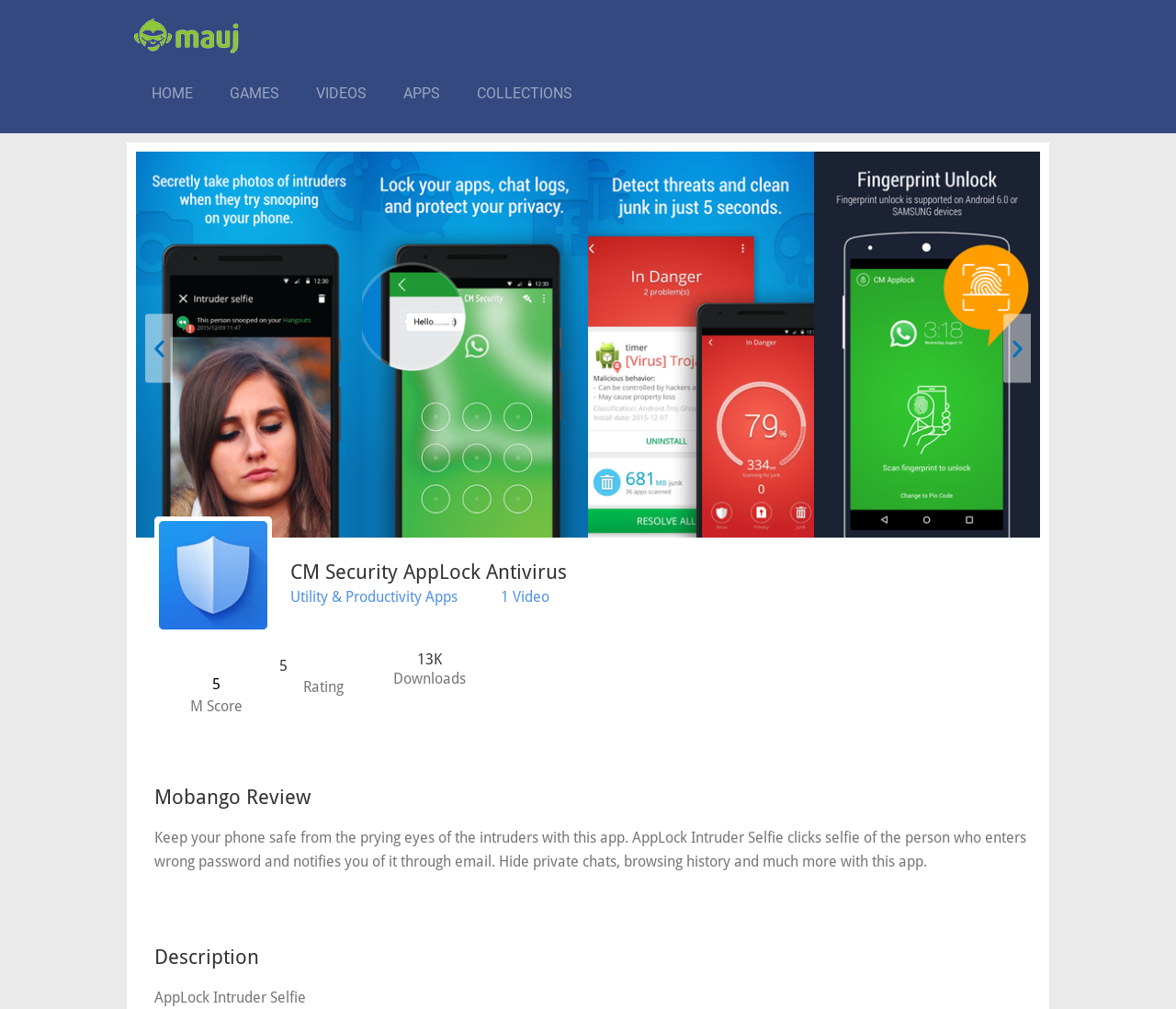What is the name of the app?
Please provide a single word or phrase as the answer based on the screenshot.

CM Security AppLock Antivirus